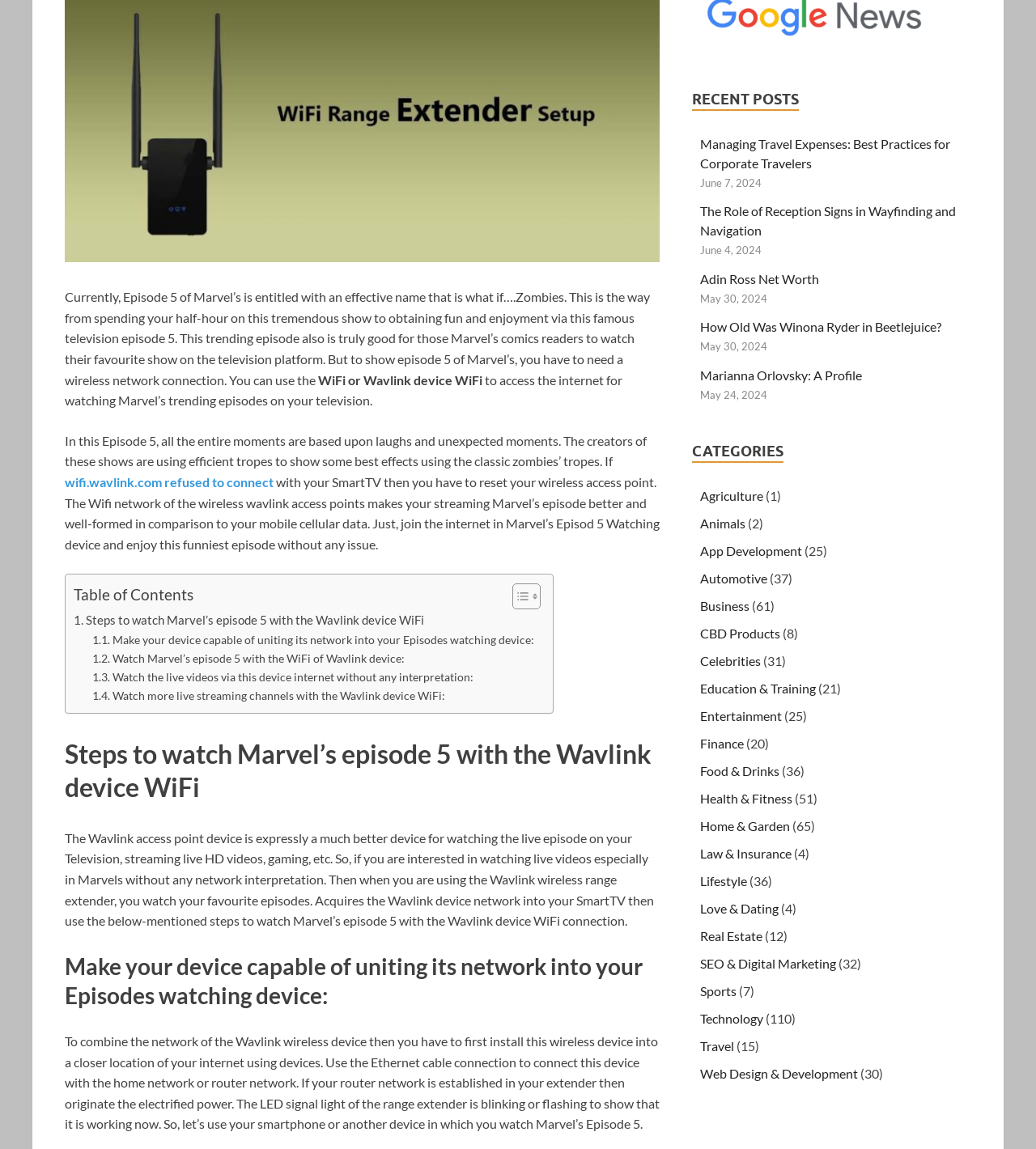Find the bounding box coordinates for the HTML element described in this sentence: "Sports". Provide the coordinates as four float numbers between 0 and 1, in the format [left, top, right, bottom].

[0.676, 0.855, 0.711, 0.869]